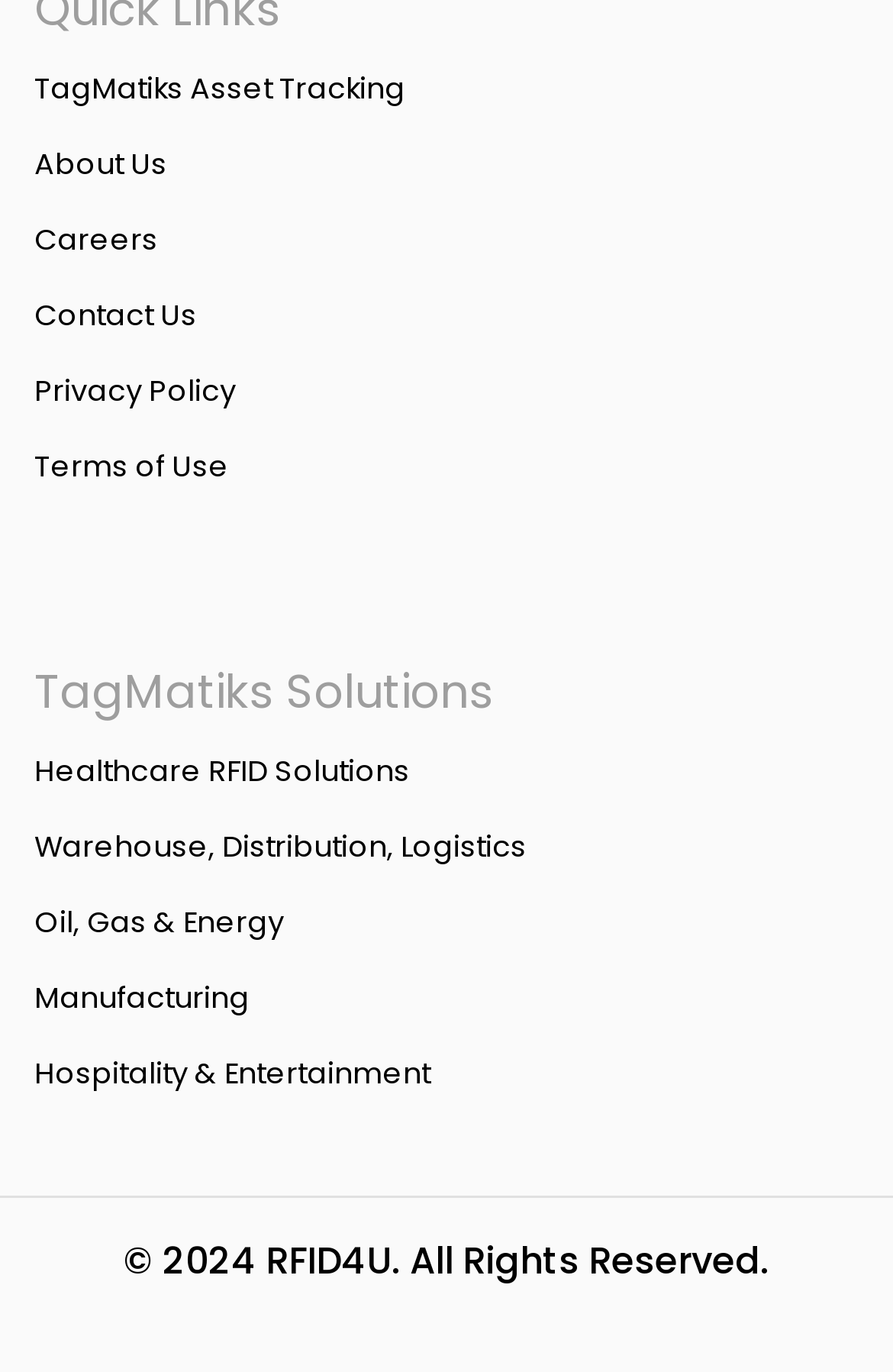Examine the screenshot and answer the question in as much detail as possible: How many links are in the footer?

By examining the links at the top of the webpage, we can count the number of links in the footer, which are TagMatiks Asset Tracking, About Us, Careers, Contact Us, Privacy Policy, and Terms of Use, totaling 6 links.